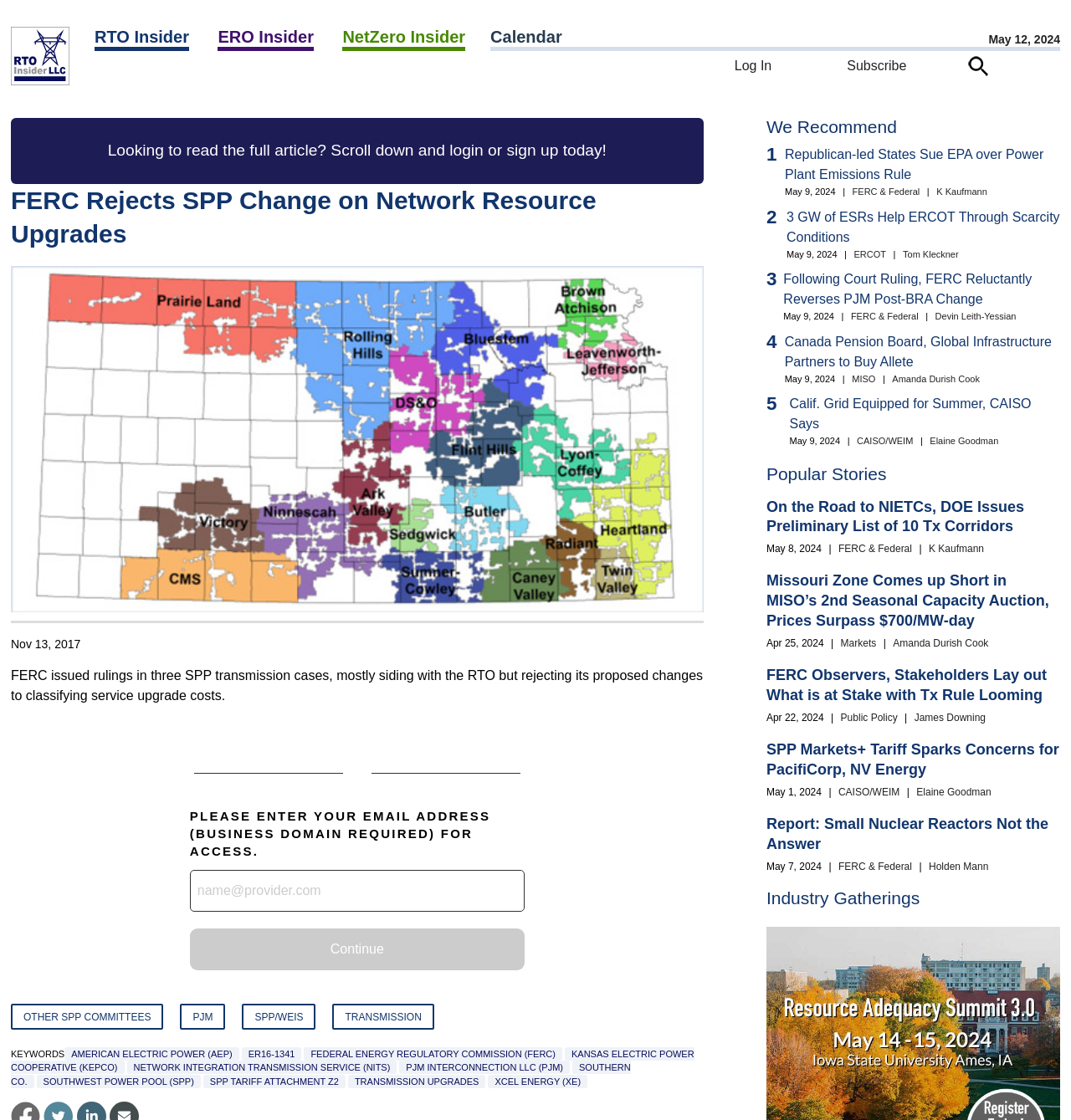Please identify the bounding box coordinates of the region to click in order to complete the given instruction: "Subscribe". The coordinates should be four float numbers between 0 and 1, i.e., [left, top, right, bottom].

[0.791, 0.052, 0.846, 0.065]